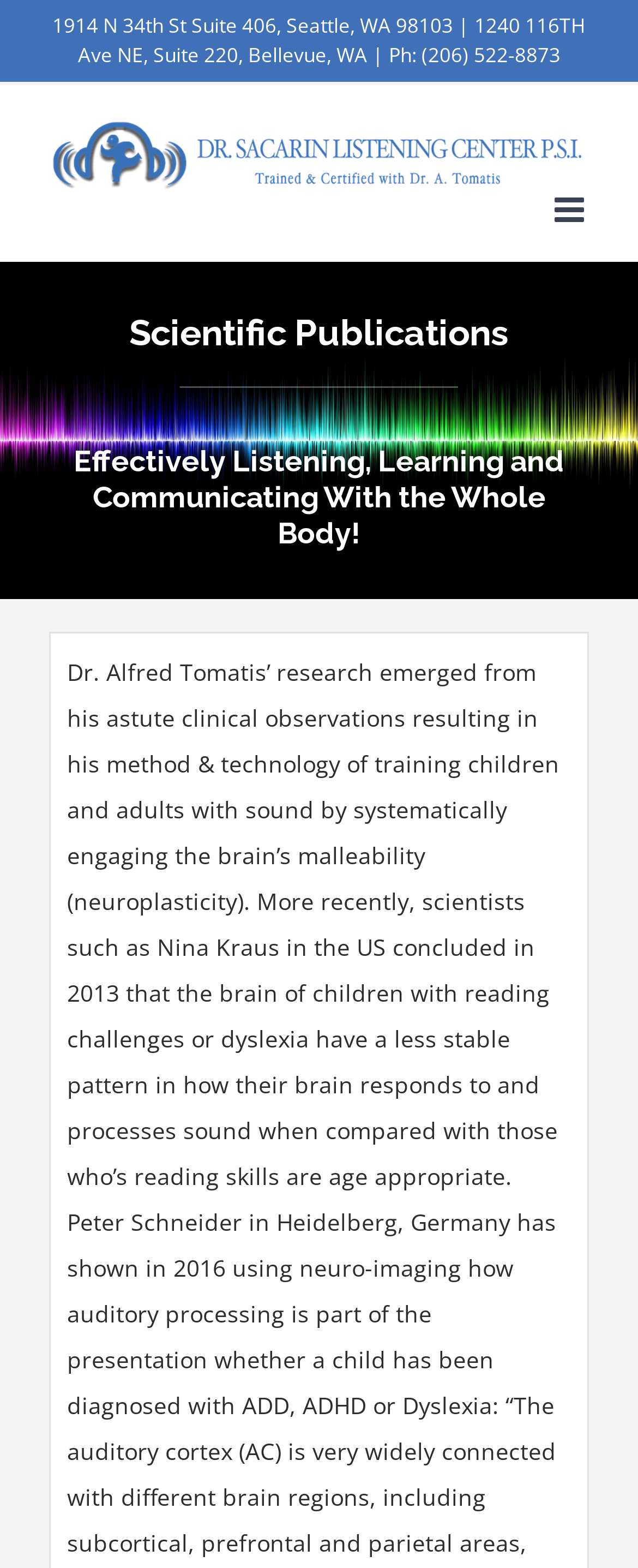Respond to the question below with a concise word or phrase:
What is the address of the Seattle location?

1914 N 34th St Suite 406, Seattle, WA 98103